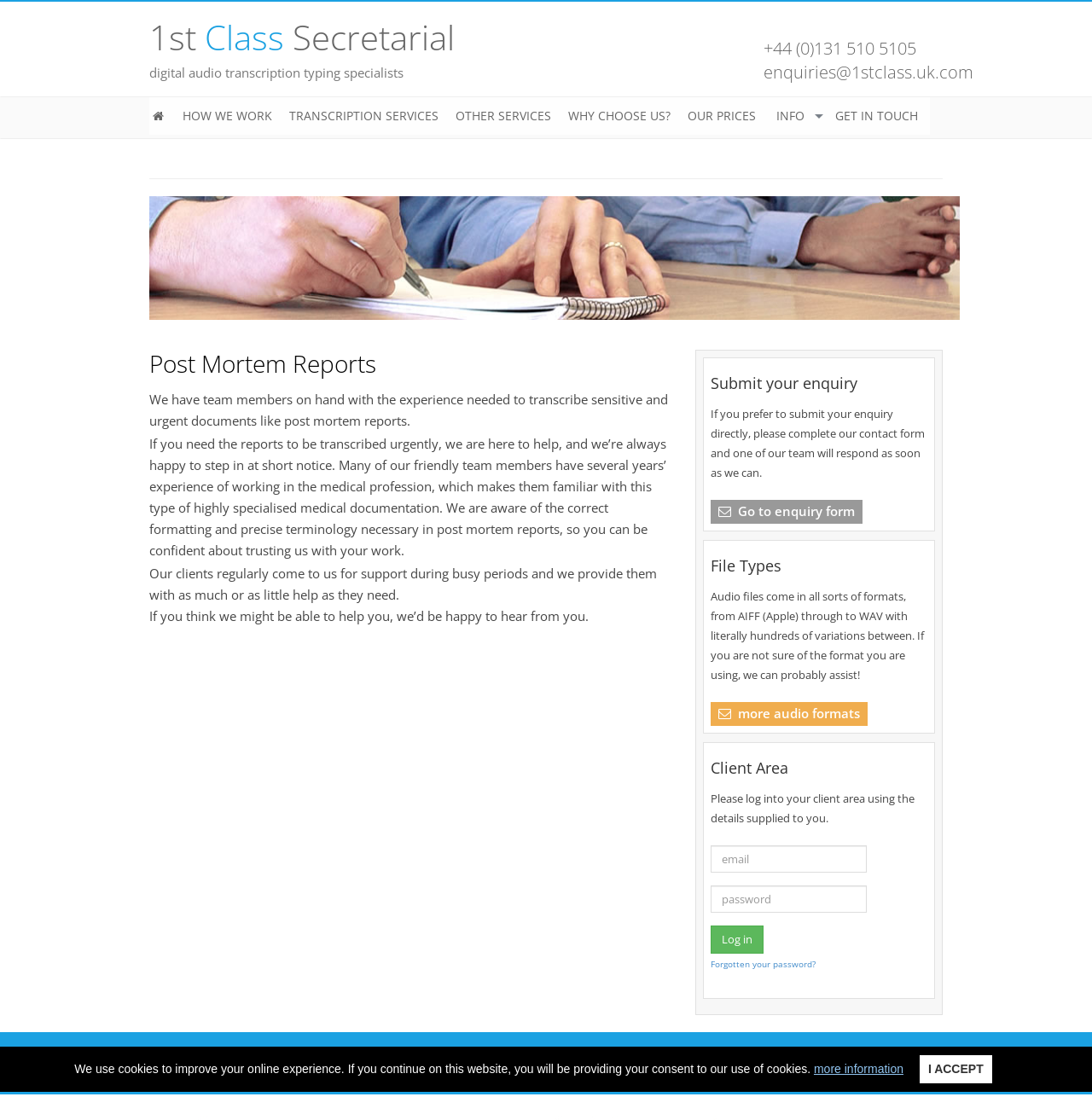Locate the UI element described by Info in the provided webpage screenshot. Return the bounding box coordinates in the format (top-left x, top-left y, bottom-right x, bottom-right y), ensuring all values are between 0 and 1.

[0.703, 0.087, 0.762, 0.12]